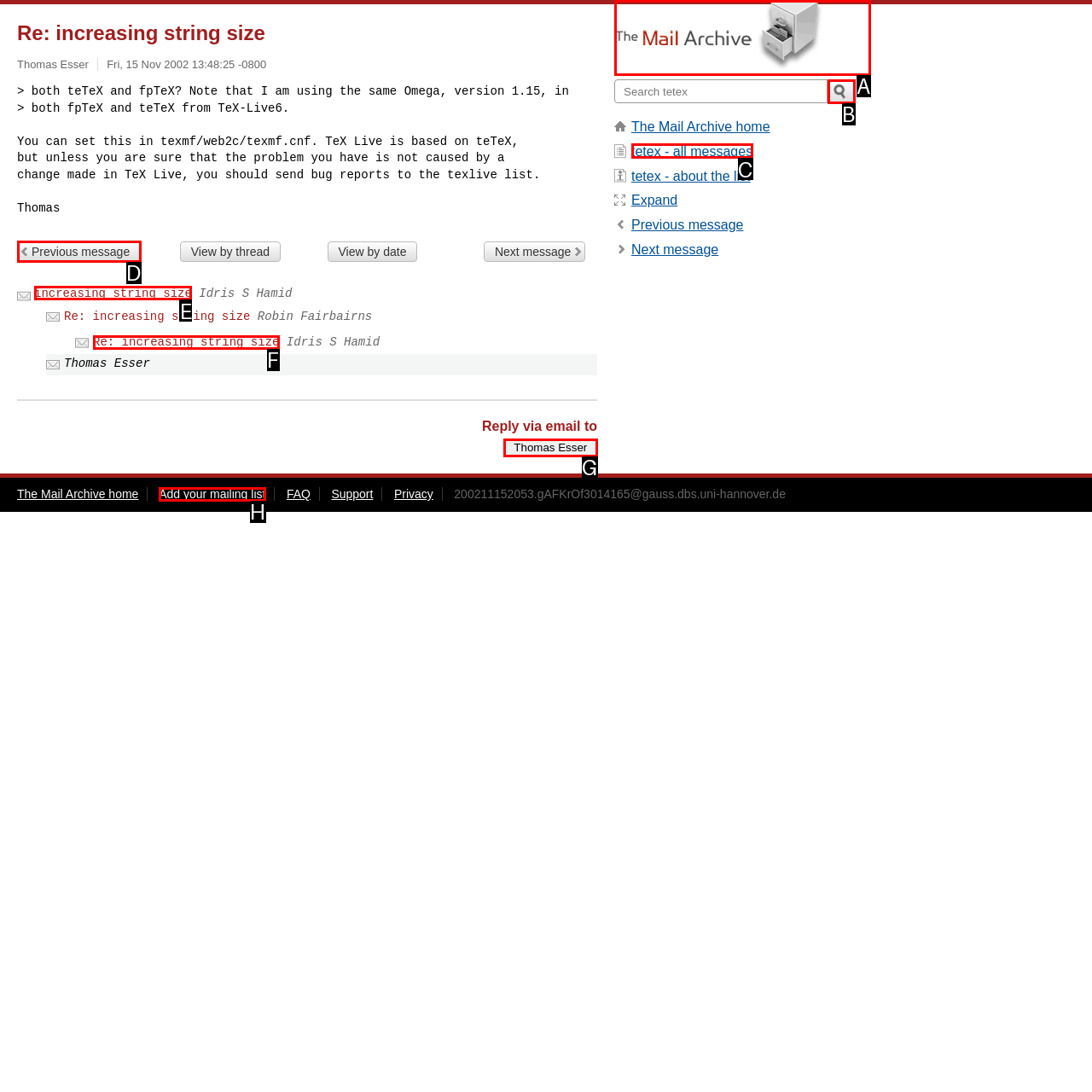Identify the letter of the option to click in order to View previous message. Answer with the letter directly.

D